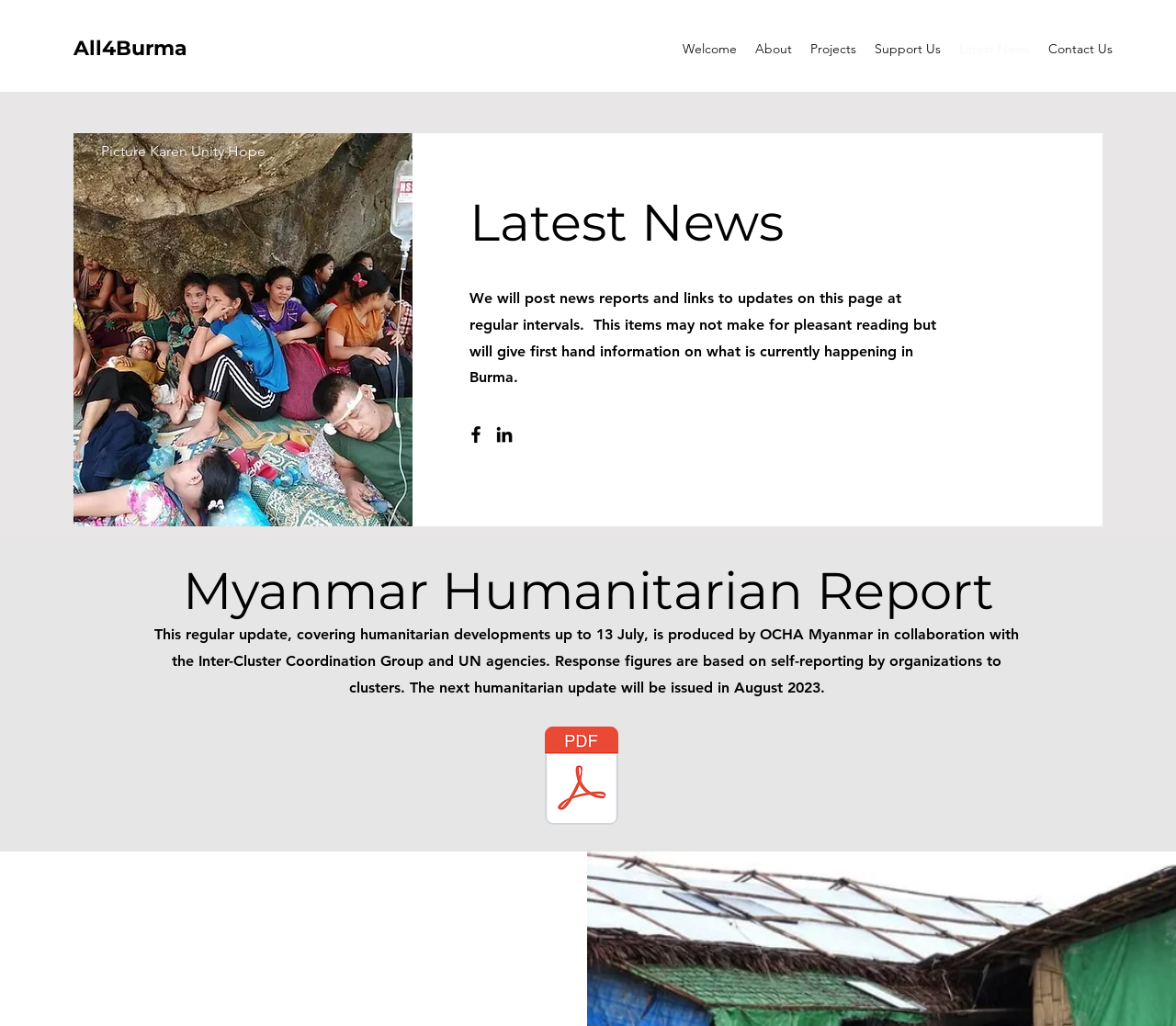What is the name of the organization?
Refer to the image and give a detailed answer to the question.

The name of the organization can be found at the top left corner of the webpage, which is 'All4Burma'.